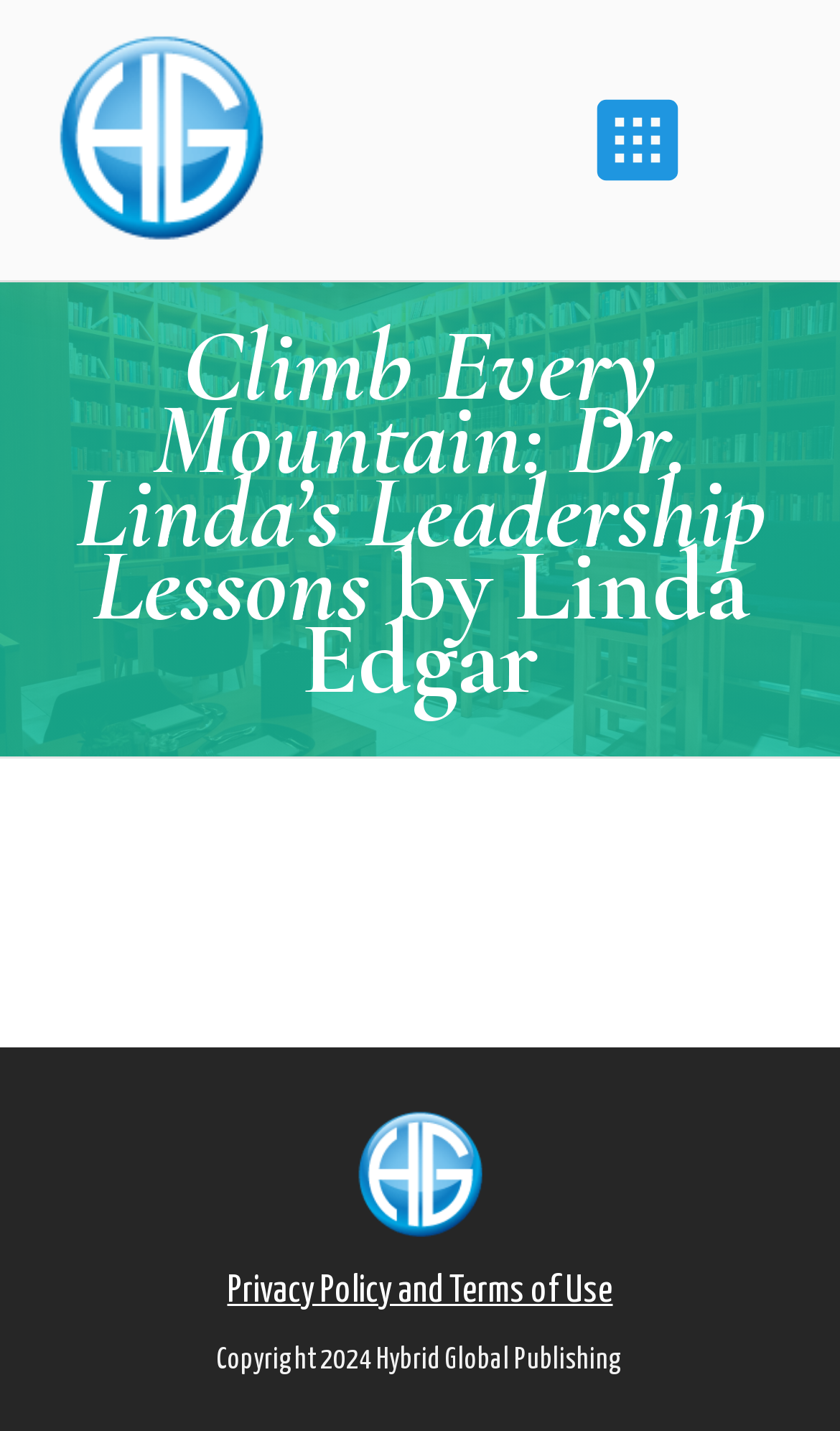Using the description: "parent_node: Submit Your Book Idea", identify the bounding box of the corresponding UI element in the screenshot.

[0.519, 0.038, 1.0, 0.158]